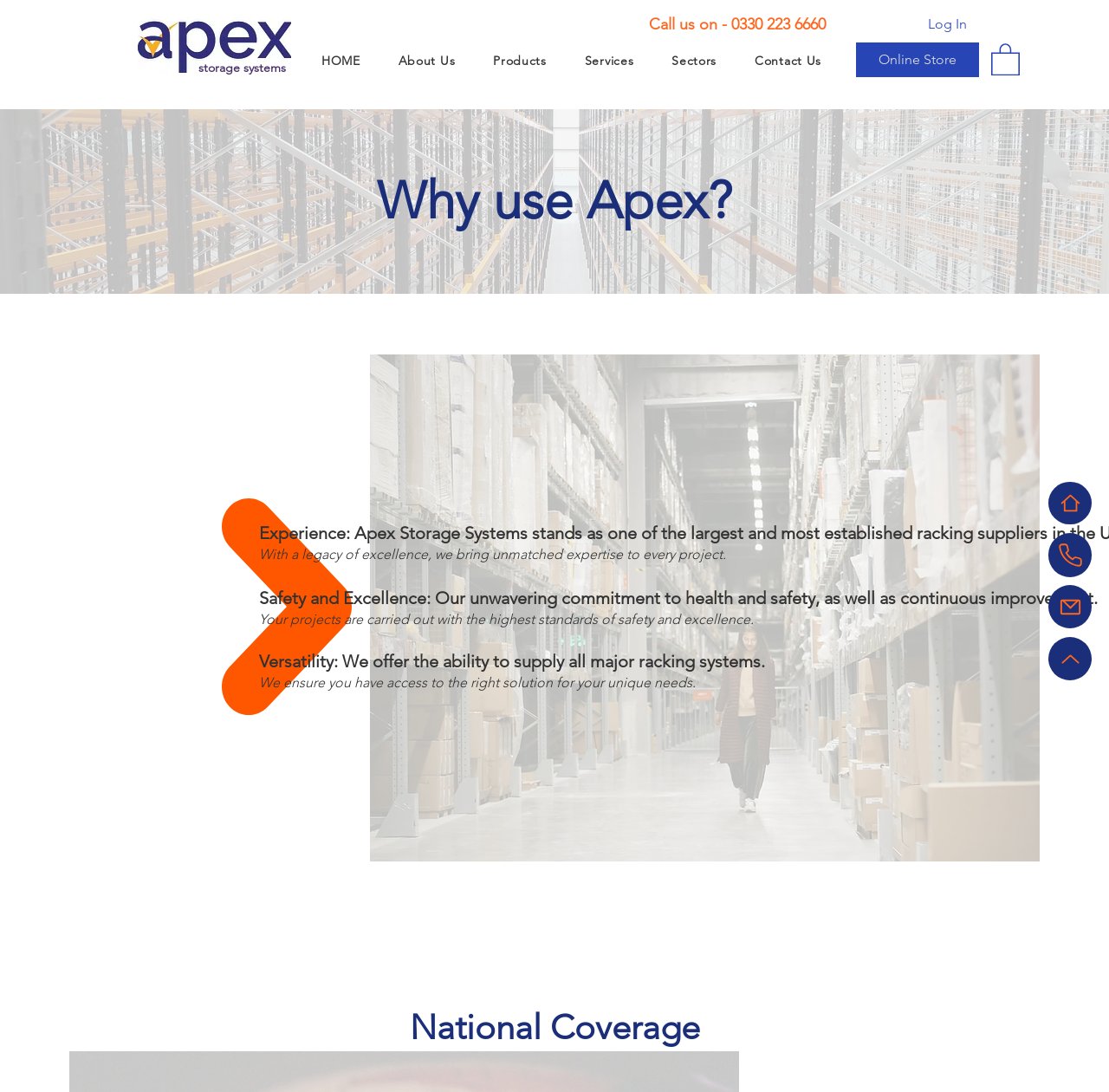Please identify the bounding box coordinates of the clickable area that will fulfill the following instruction: "Check out the random post about Saturday surfing". The coordinates should be in the format of four float numbers between 0 and 1, i.e., [left, top, right, bottom].

None